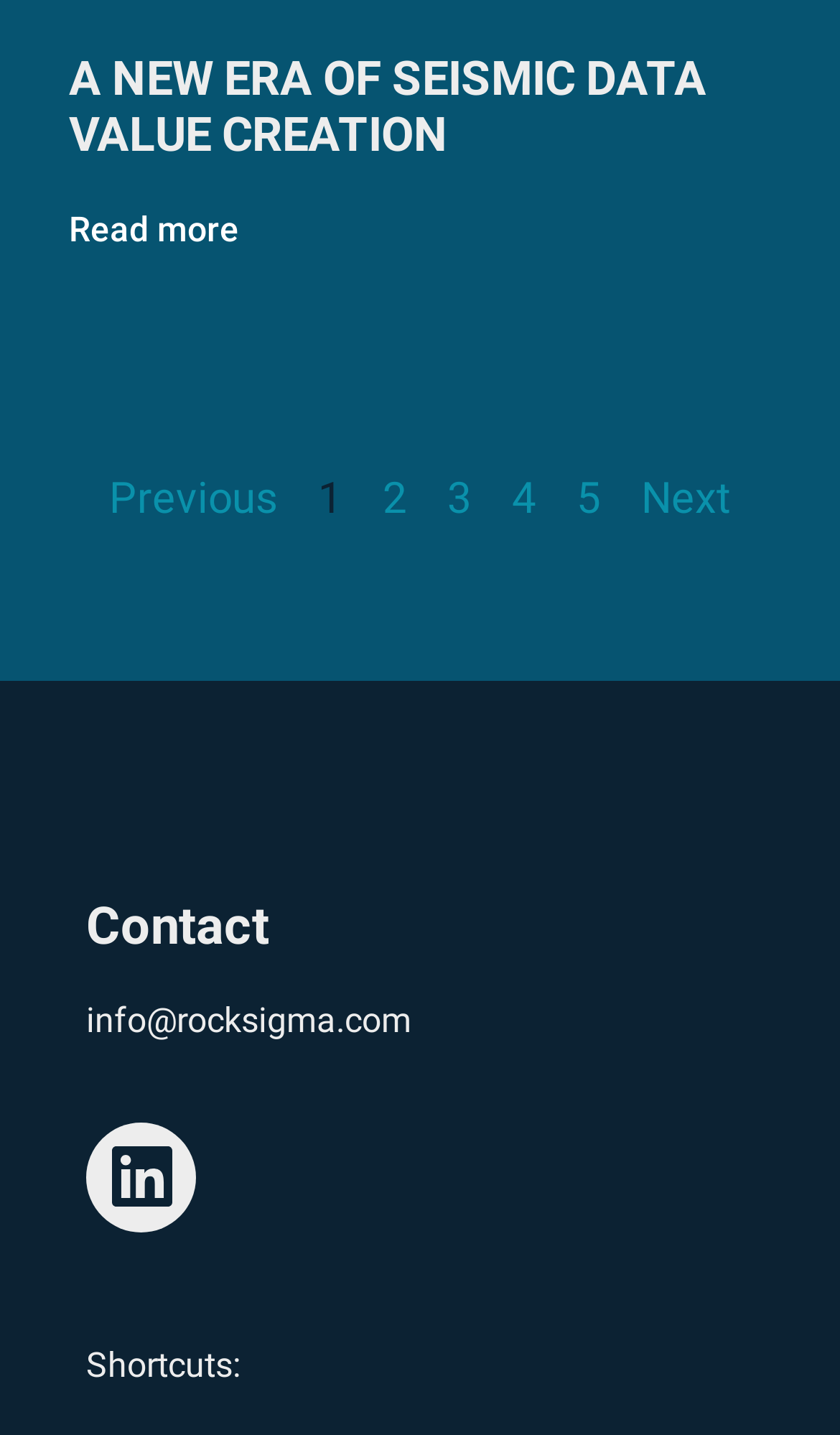What is the contact email address?
Please look at the screenshot and answer in one word or a short phrase.

info@rocksigma.com